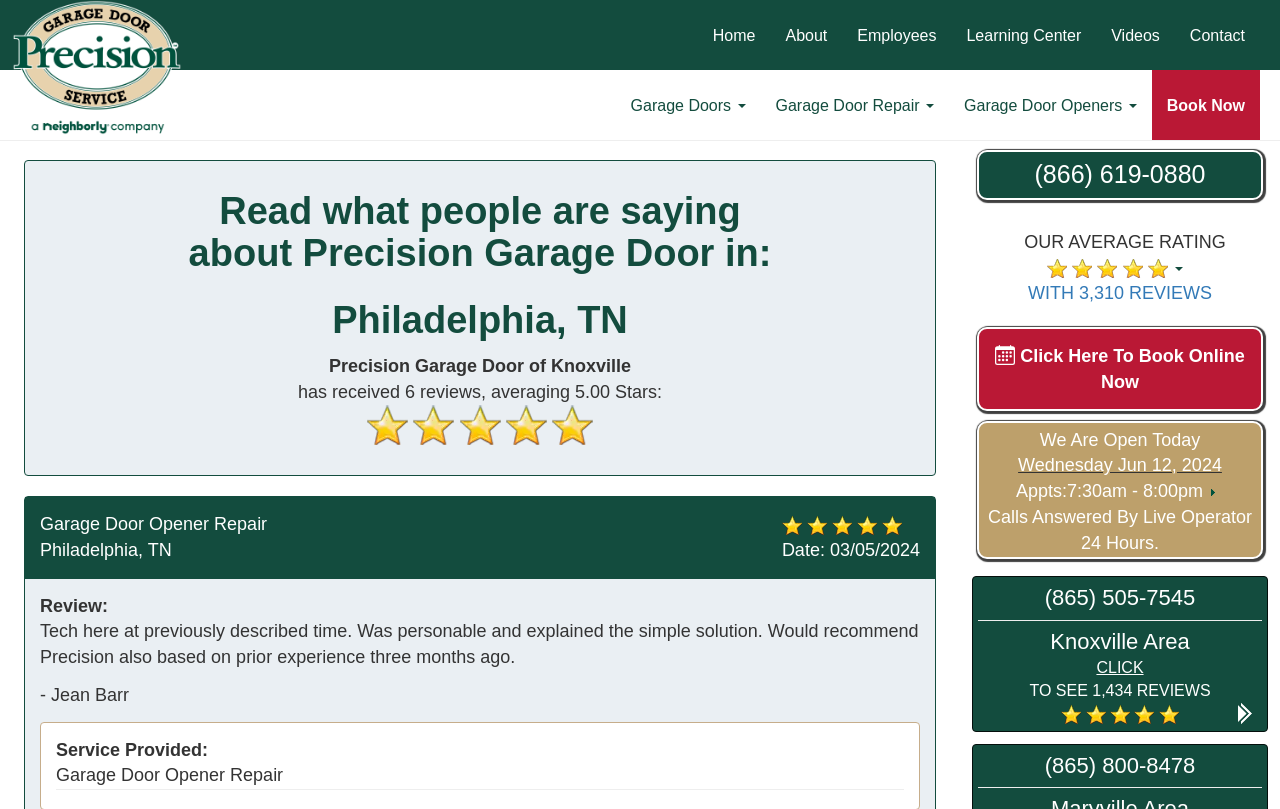Please identify the bounding box coordinates for the region that you need to click to follow this instruction: "Click the 'Garage Door Opener Repair Philadelphia, TN' link".

[0.031, 0.636, 0.209, 0.692]